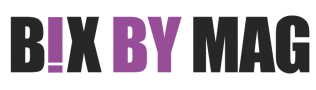Are the letters 'B' and 'X' stylized?
Based on the screenshot, respond with a single word or phrase.

Yes